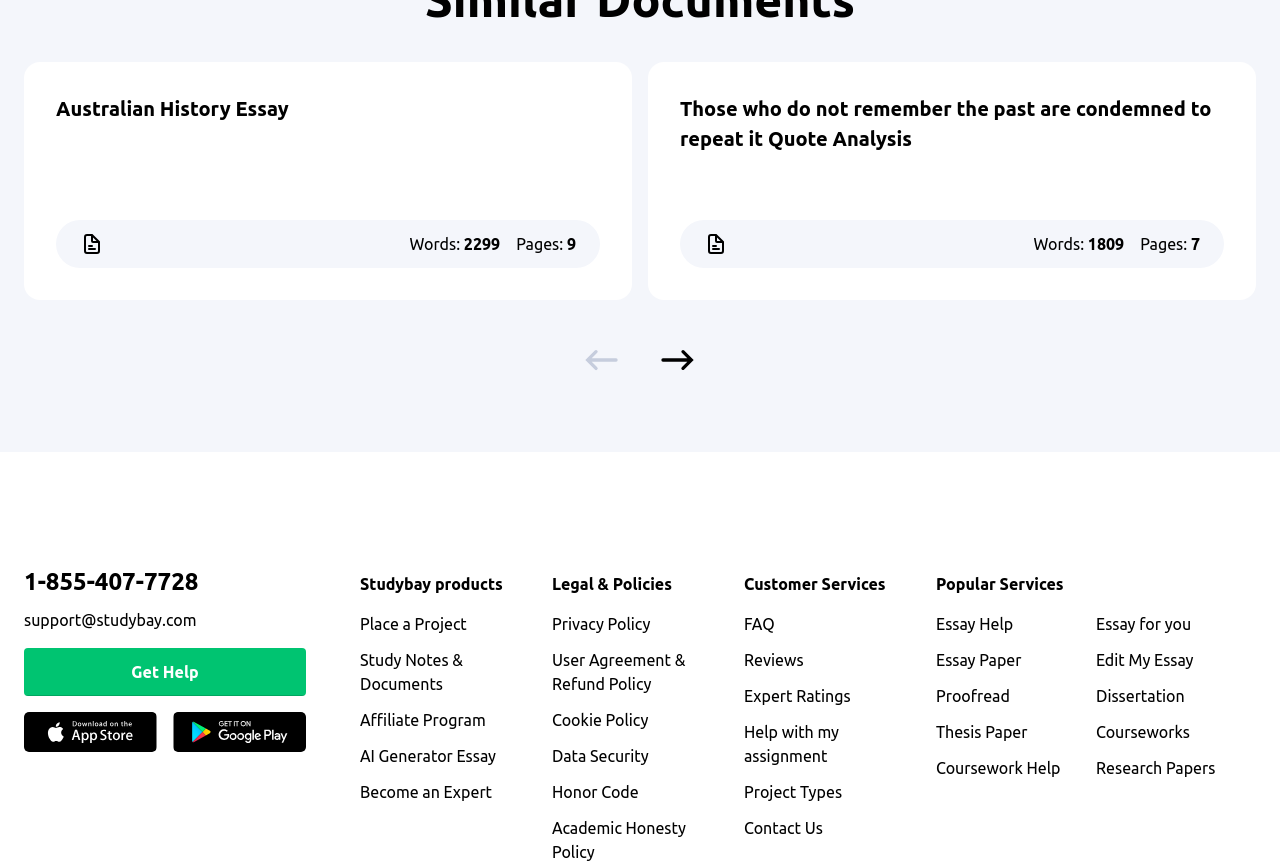Locate the bounding box coordinates of the area you need to click to fulfill this instruction: 'Sign up'. The coordinates must be in the form of four float numbers ranging from 0 to 1: [left, top, right, bottom].

[0.266, 0.693, 0.478, 0.749]